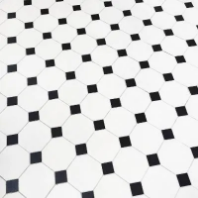Where can this tile design be used?
From the image, provide a succinct answer in one word or a short phrase.

Bathrooms and kitchens